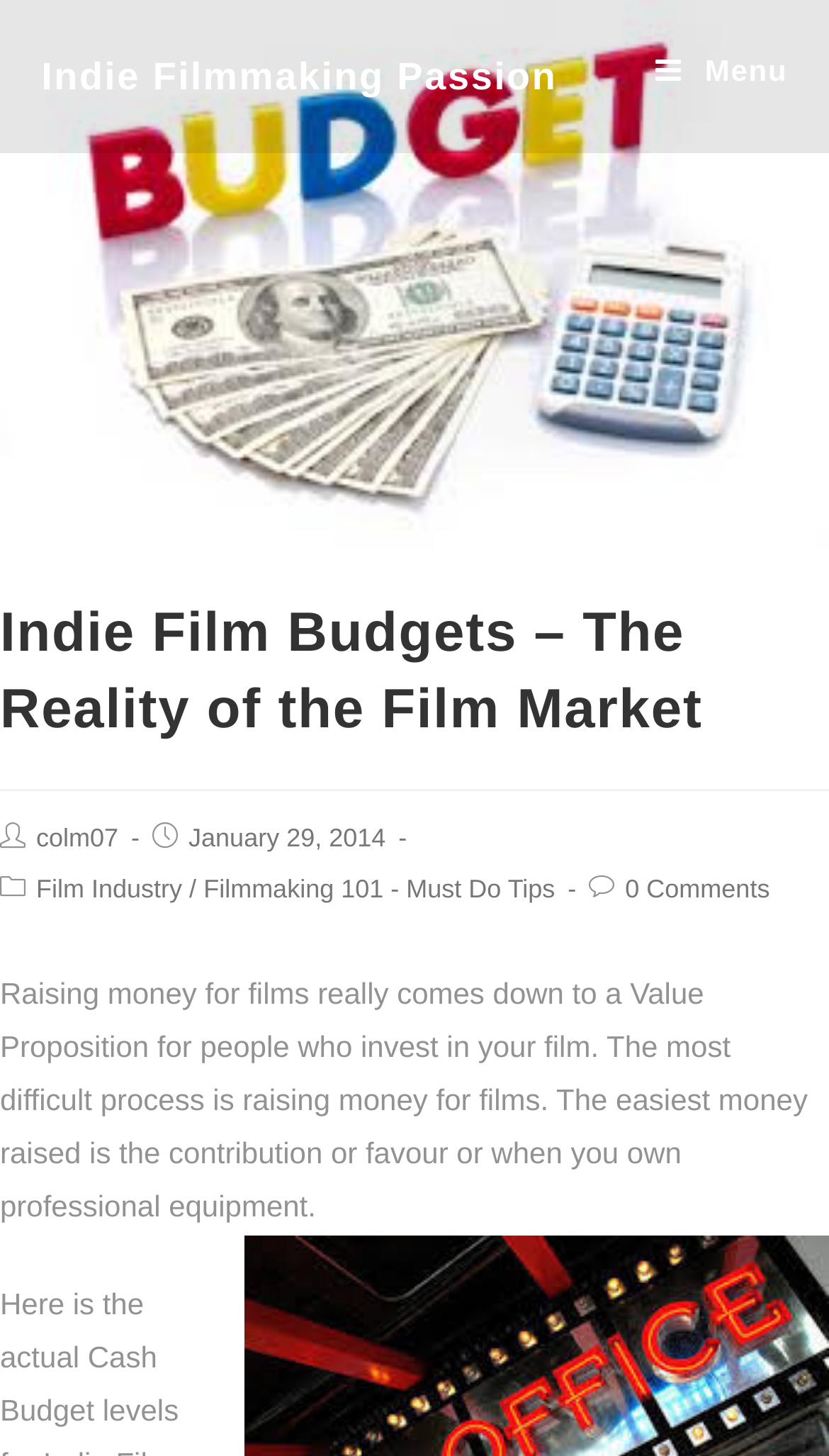Please answer the following query using a single word or phrase: 
What is the easiest money raised for films?

contribution or favour